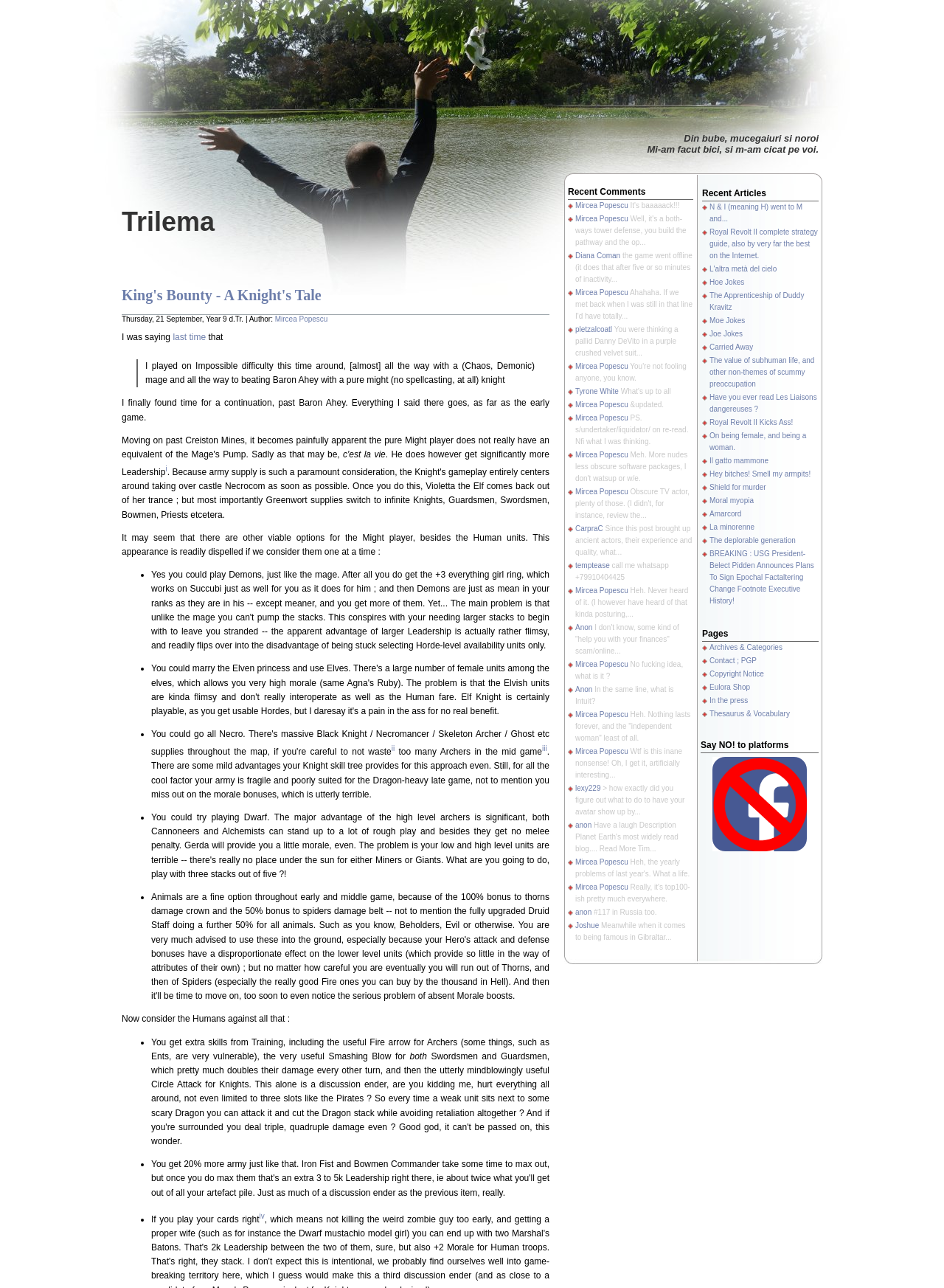Generate a comprehensive caption for the webpage you are viewing.

This webpage is a blog post titled "King's Bounty - A Knight's Tale" on a blog called Trilema. The blog's title is displayed at the top left corner of the page, with a link to the blog's homepage. Below the title, there is a Romanian phrase "Din bube, mucegaiuri si noroi" which is not translated. 

The main content of the blog post is a lengthy article discussing the author's experience playing the game King's Bounty on Impossible difficulty. The article is divided into several paragraphs, with some quotes and lists. The text is dense and contains some gaming terminology.

On the right side of the page, there is a section titled "Recent Comments" which displays a list of comments from various users, including Mircea Popescu, Diana Coman, and others. Each comment is a short paragraph or a few sentences, and some of them contain links to other users or external websites.

At the bottom of the page, there is another section titled "Recent Articles" which lists some other blog posts on the same blog.